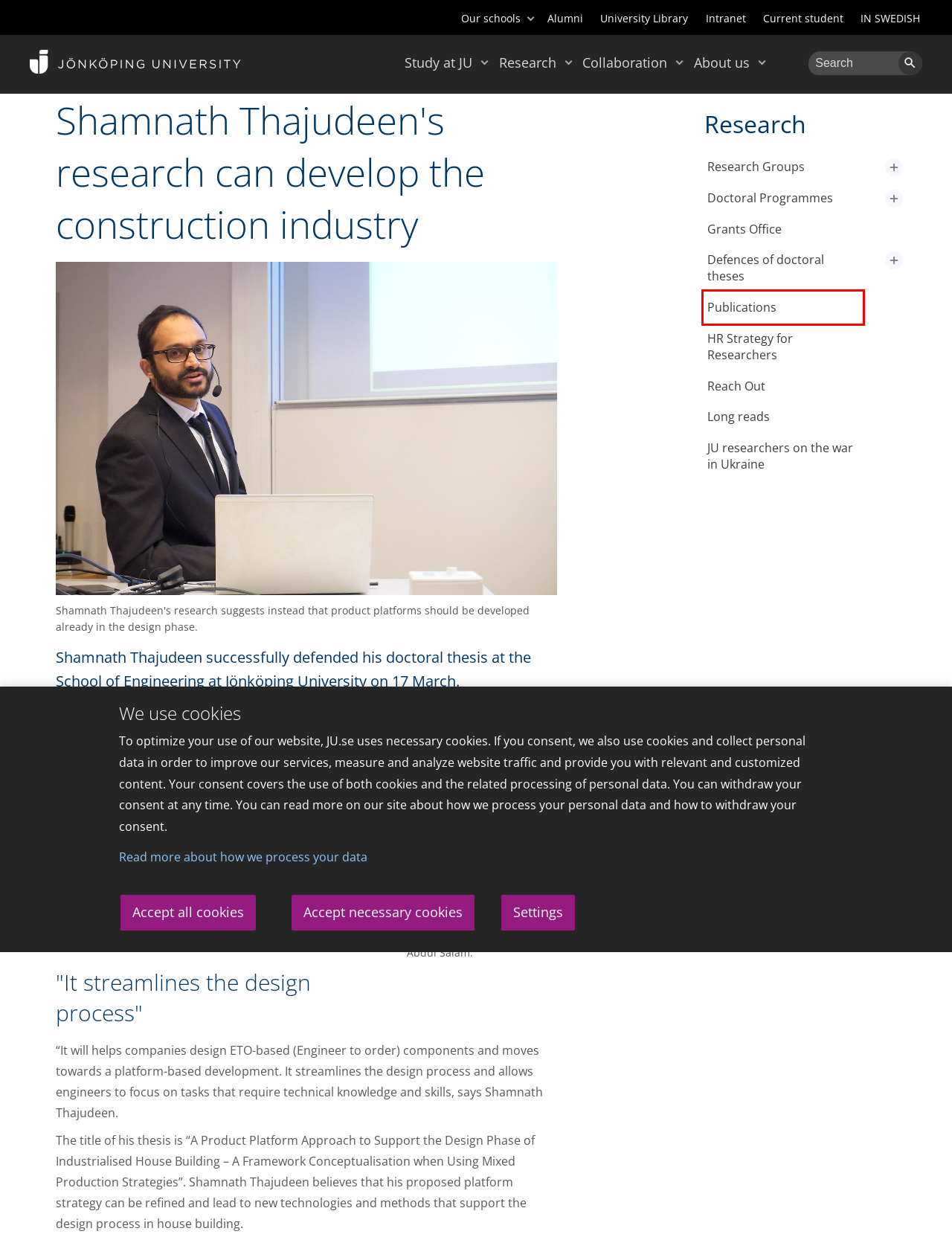Look at the screenshot of a webpage, where a red bounding box highlights an element. Select the best description that matches the new webpage after clicking the highlighted element. Here are the candidates:
A. Doctoral Programmes - Jönköping University
B. Reach Out - Research - Jönköping University
C. Jönköping University
D. Publications - Research - Jönköping University
E. About us - About the University - Jönköping University
F. Collaboration - Business & Society - Jönköping University
G. University Library
H. HR Strategy for Researchers - About the University - Jönköping University

D